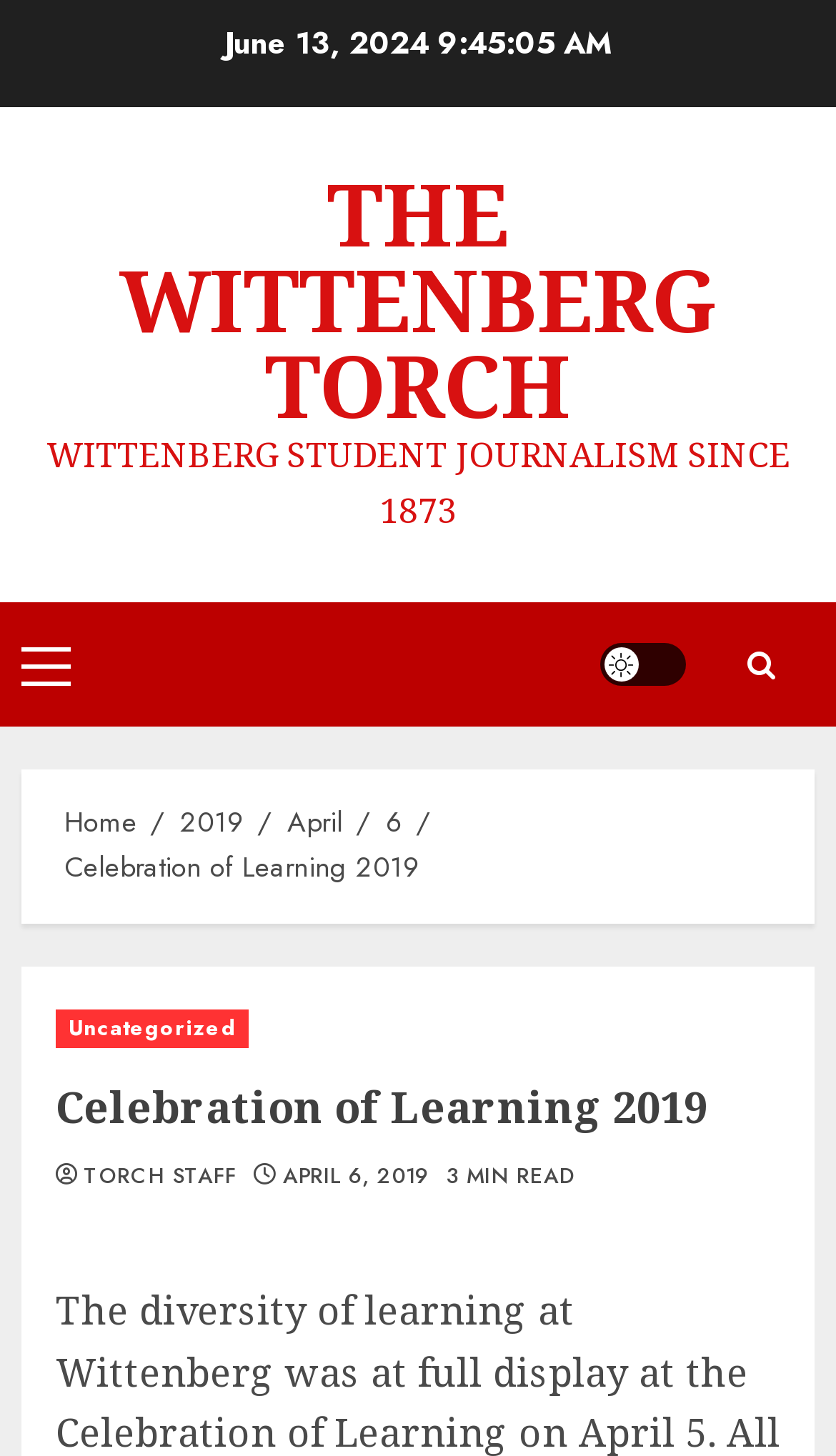Please give a one-word or short phrase response to the following question: 
What is the date of the Celebration of Learning event?

June 13, 2024